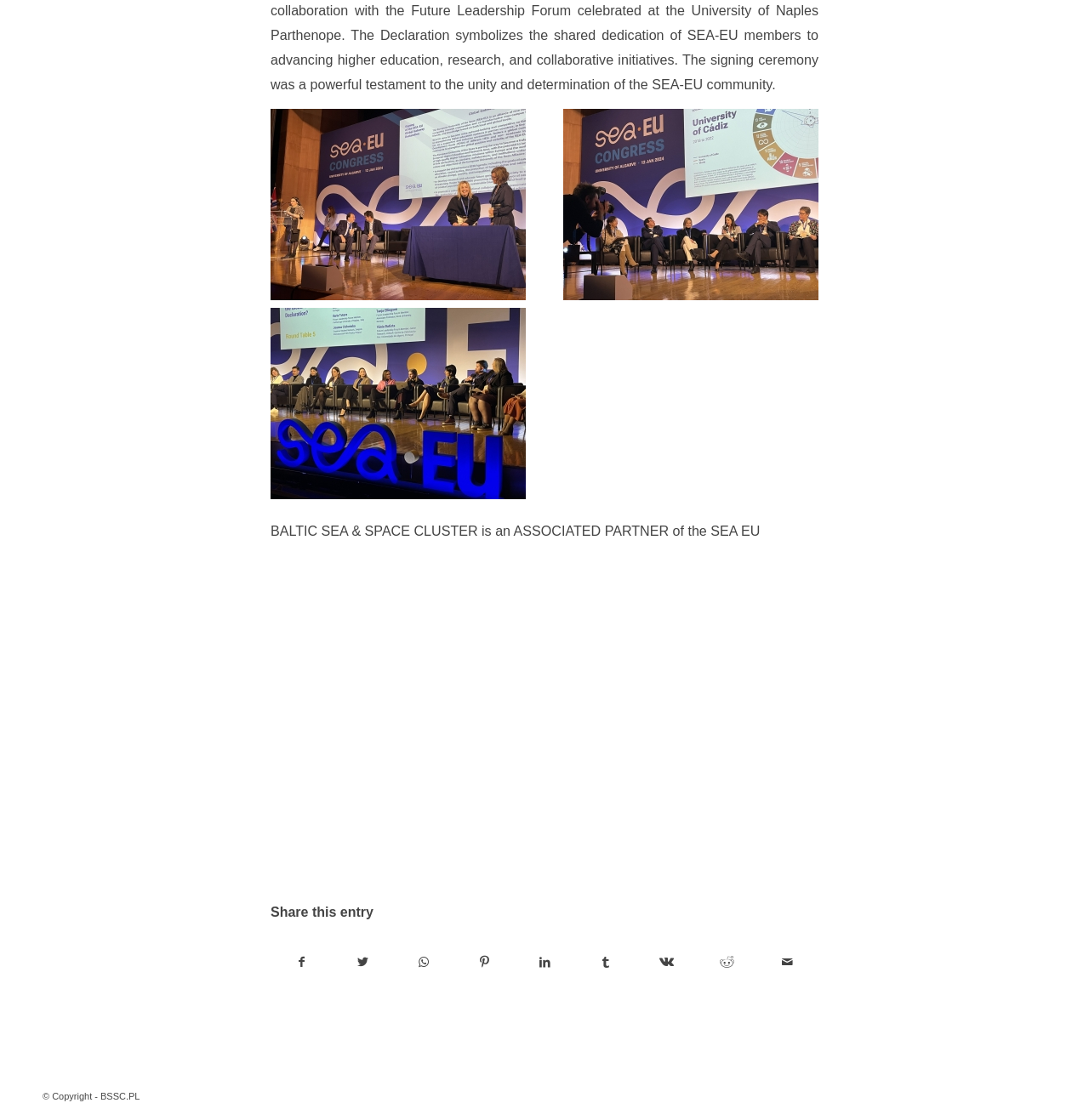What is the copyright information at the bottom of the page?
Using the information from the image, give a concise answer in one word or a short phrase.

Copyright - BSSC.PL